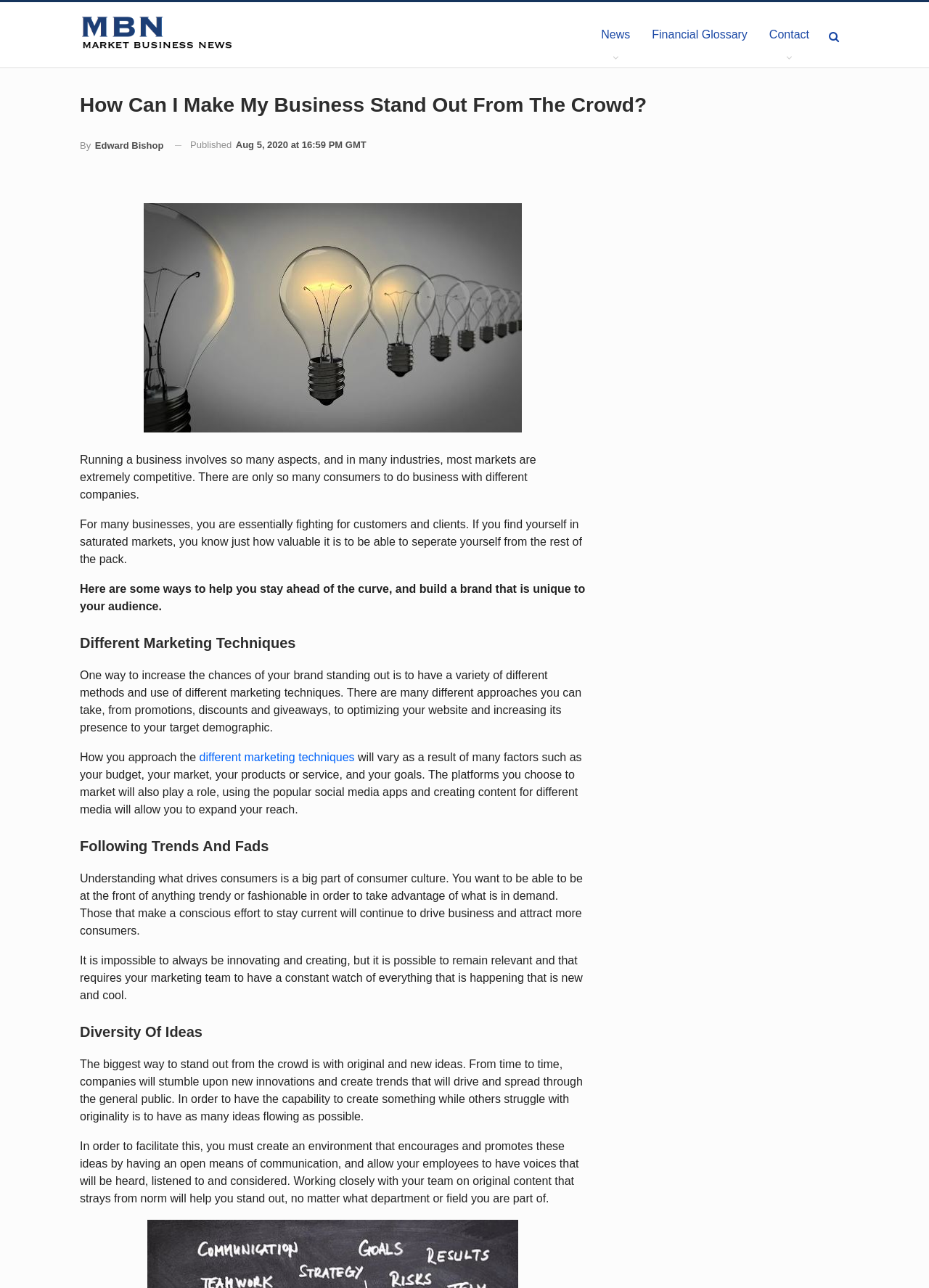Write an exhaustive caption that covers the webpage's main aspects.

This webpage is an article titled "How Can I Make My Business Stand Out From The Crowd?" with a focus on providing tips and strategies for businesses to differentiate themselves in a competitive market. 

At the top of the page, there are four links: "Market Business News", "News", "Financial Glossary", and "Contact". The "Market Business News" link is accompanied by an image with the same name. 

Below these links, there is a heading with the same title as the webpage, followed by a link to the author, "By Edward Bishop", and a timestamp indicating when the article was published. 

To the right of the timestamp, there is a large image related to the article's topic. 

The main content of the article is divided into four sections, each with its own heading: "Different Marketing Techniques", "Following Trends And Fads", "Diversity Of Ideas", and an unnamed section at the top. 

The first section discusses the importance of using various marketing techniques to stand out, including promotions, discounts, and giveaways, as well as optimizing one's website. 

The second section emphasizes the need to stay current with trends and fads in order to attract consumers. 

The third section highlights the importance of original and new ideas in differentiating one's business, and suggests creating an environment that encourages and promotes these ideas. 

Throughout the article, there are several blocks of text that provide more detailed explanations and examples of the concepts being discussed.